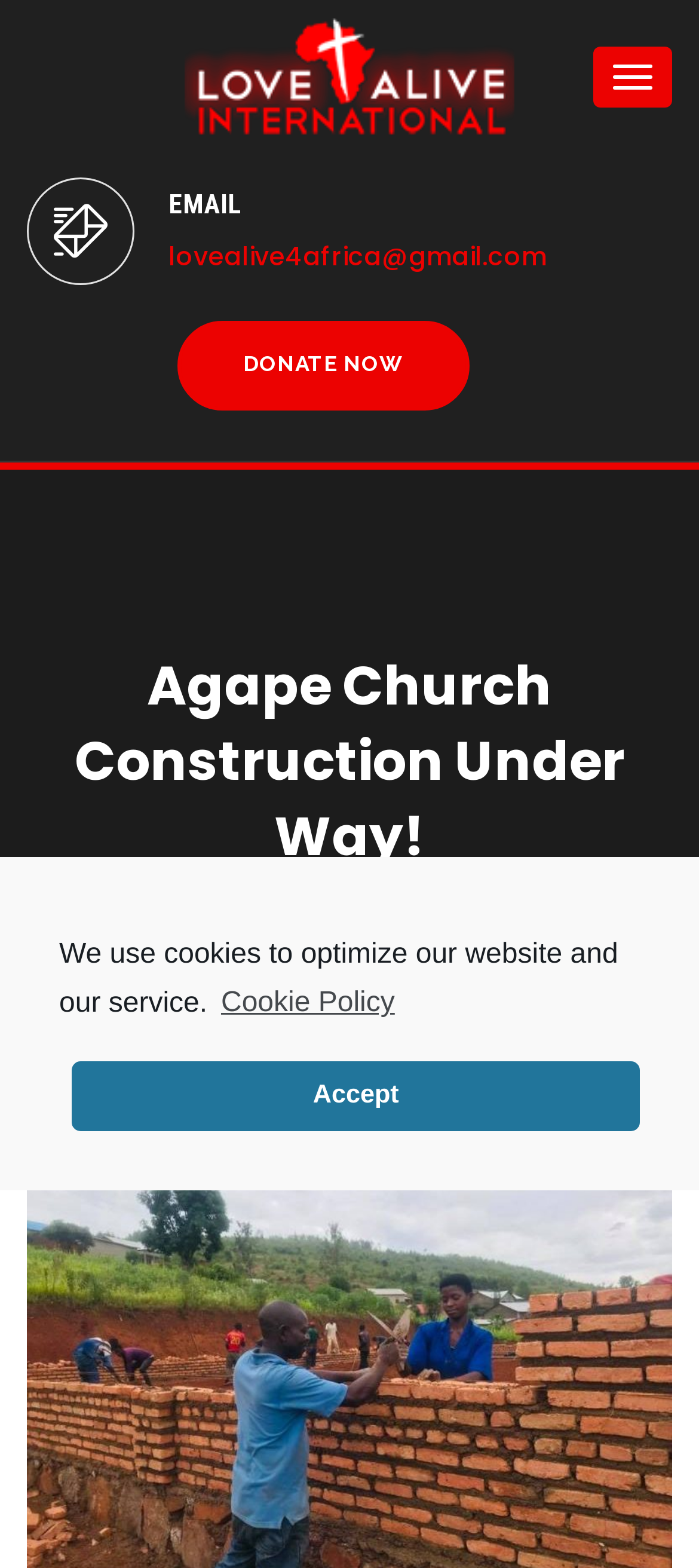Create an in-depth description of the webpage, covering main sections.

The webpage is about Agape Church Construction, with a prominent heading "Agape Church Construction Under Way!" located near the top center of the page. 

At the top right corner, there is a button labeled "Toggle navigation" and a link "Charity Home" accompanied by an image with the same label. 

On the left side of the page, there is a section with a heading "EMAIL" and a link to an email address "lovealive4africa@gmail.com" below it. Next to this section, there is a link "DONATE NOW". 

A dialog box for cookie consent is displayed at the bottom center of the page, with a message "We use cookies to optimize our website and our service." and a link to the "Cookie Policy". The dialog box also has an "Accept" button.